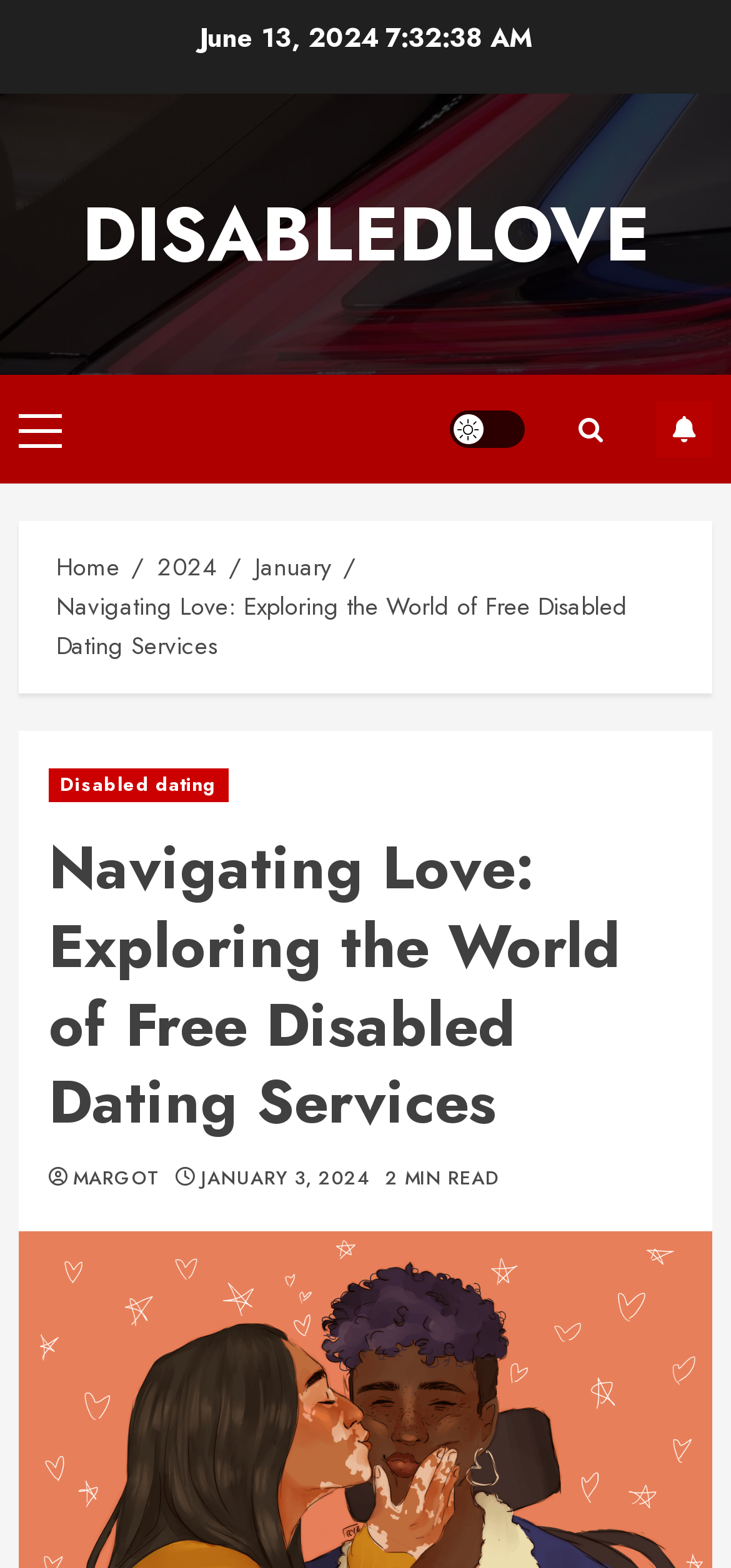Please identify the bounding box coordinates of the element's region that should be clicked to execute the following instruction: "Go to the Home page". The bounding box coordinates must be four float numbers between 0 and 1, i.e., [left, top, right, bottom].

[0.077, 0.35, 0.164, 0.374]